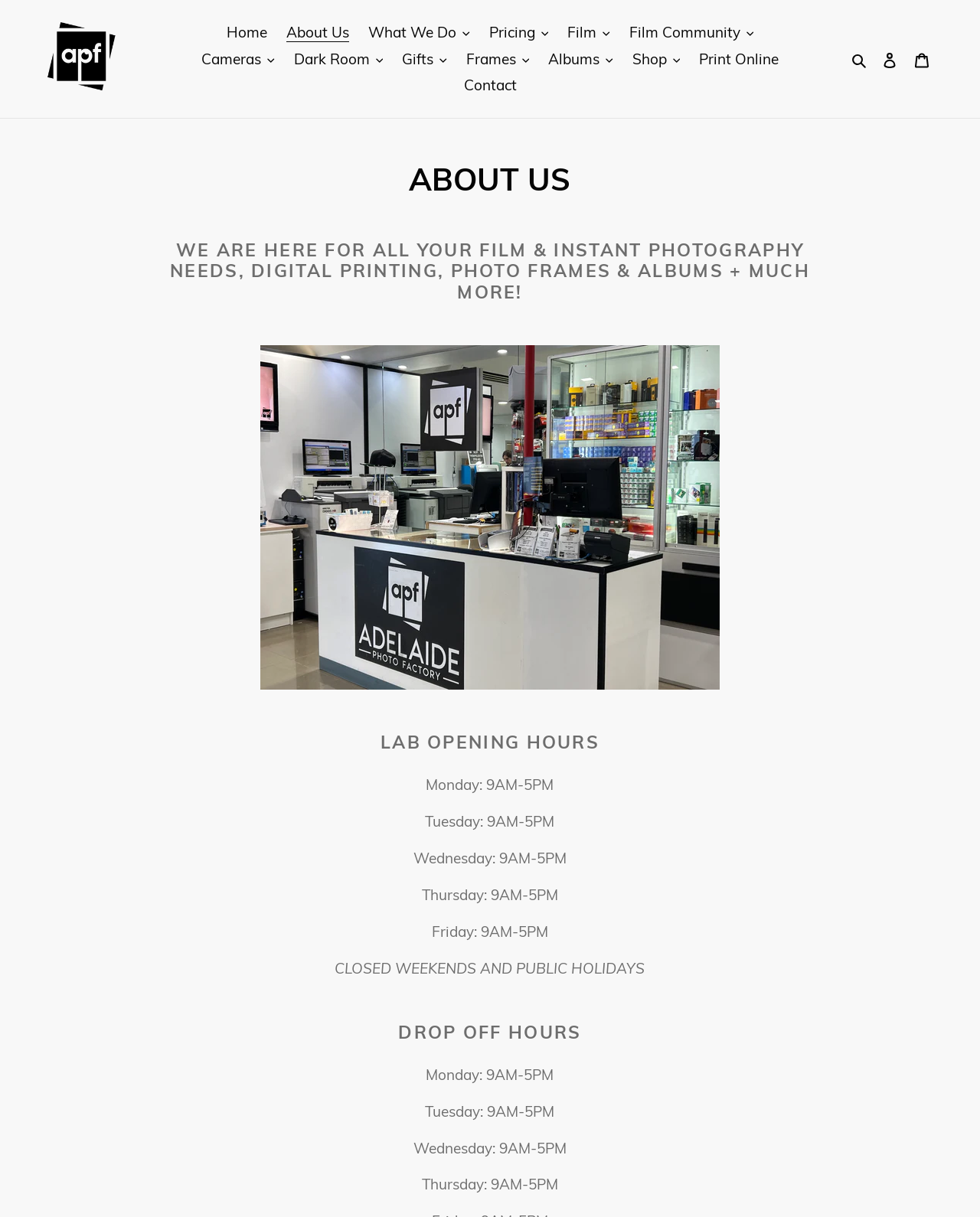Bounding box coordinates are specified in the format (top-left x, top-left y, bottom-right x, bottom-right y). All values are floating point numbers bounded between 0 and 1. Please provide the bounding box coordinate of the region this sentence describes: parent_node: Comment name="url" placeholder="Website"

None